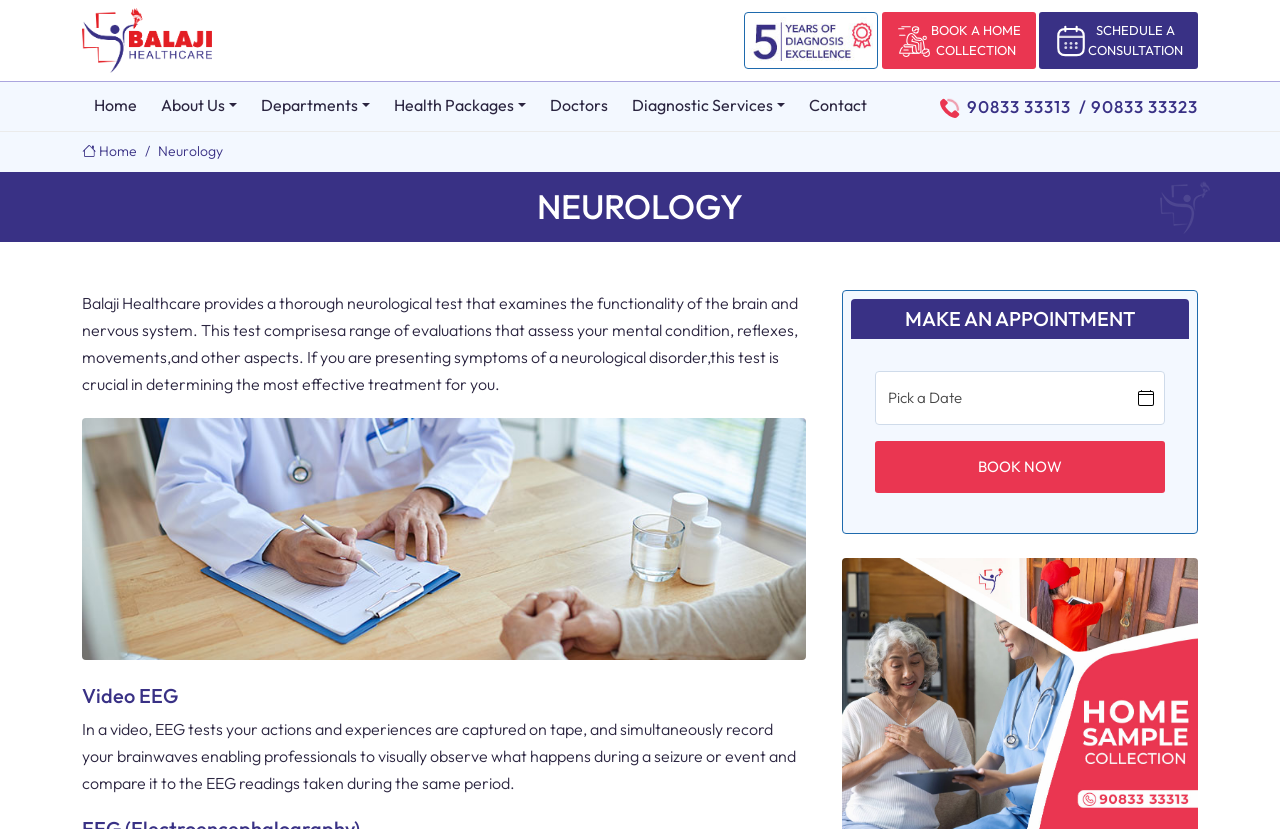Given the element description placeholder="Pick a Date", identify the bounding box coordinates for the UI element on the webpage screenshot. The format should be (top-left x, top-left y, bottom-right x, bottom-right y), with values between 0 and 1.

[0.684, 0.446, 0.91, 0.511]